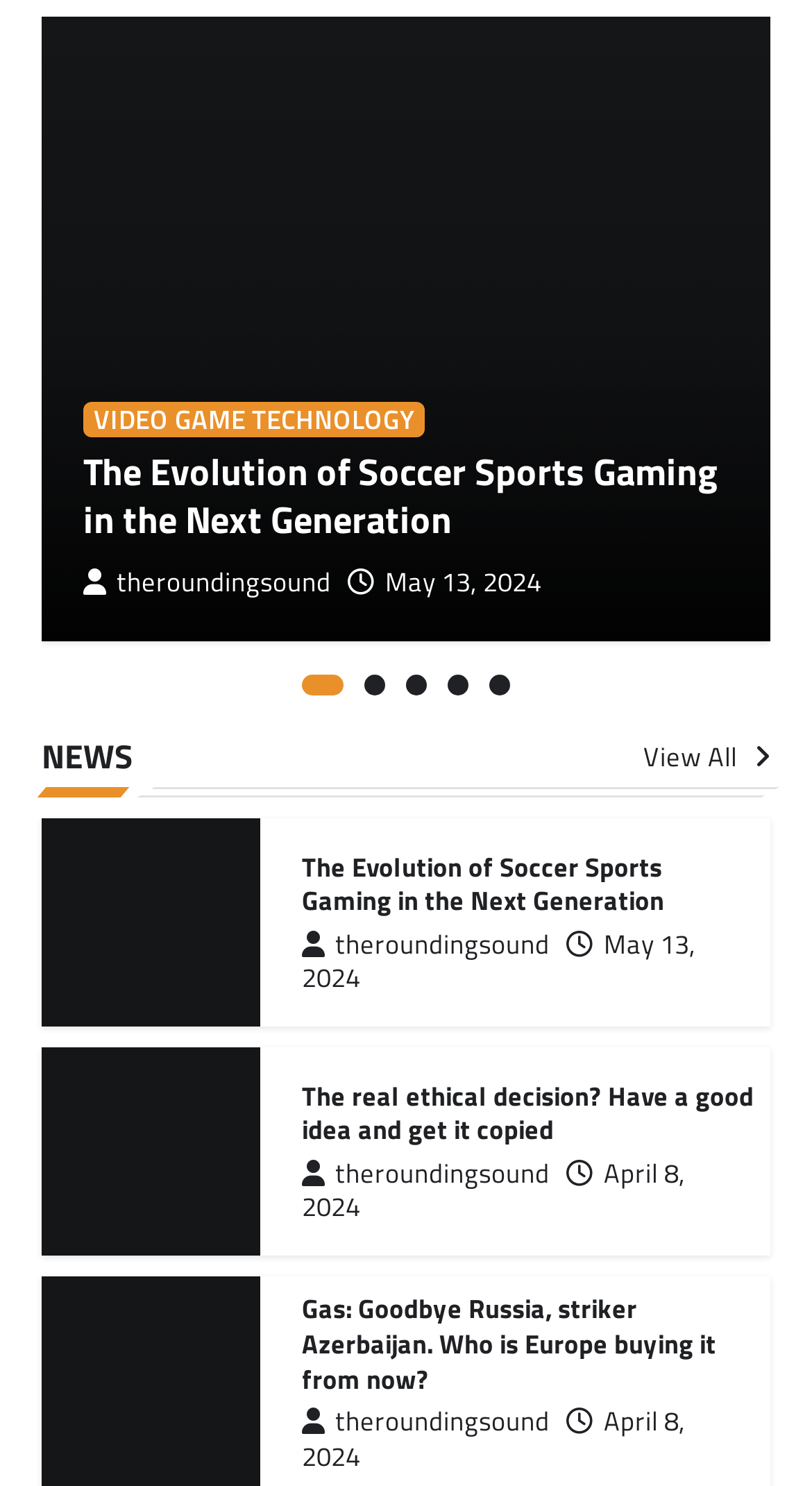Can you find the bounding box coordinates of the area I should click to execute the following instruction: "Select tab 2 of 5"?

[0.449, 0.454, 0.474, 0.468]